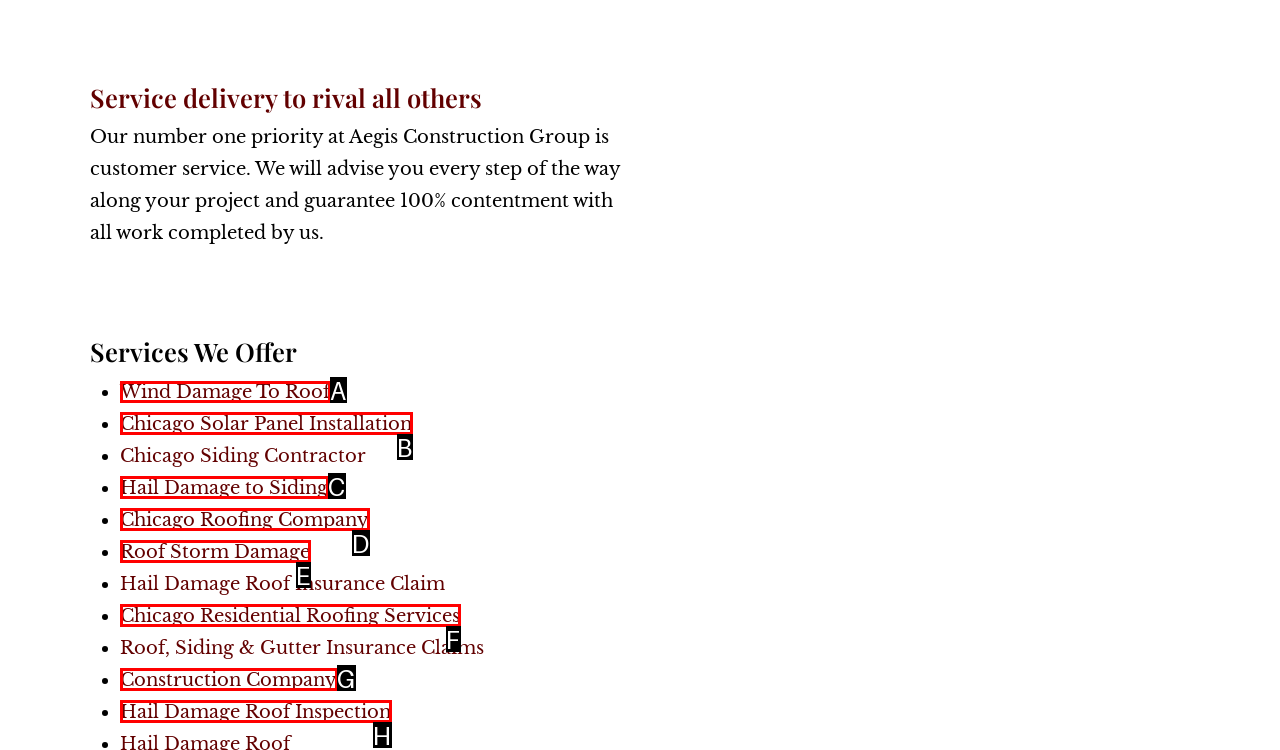Choose the letter of the option that needs to be clicked to perform the task: Learn about Wind Damage To Roof. Answer with the letter.

A